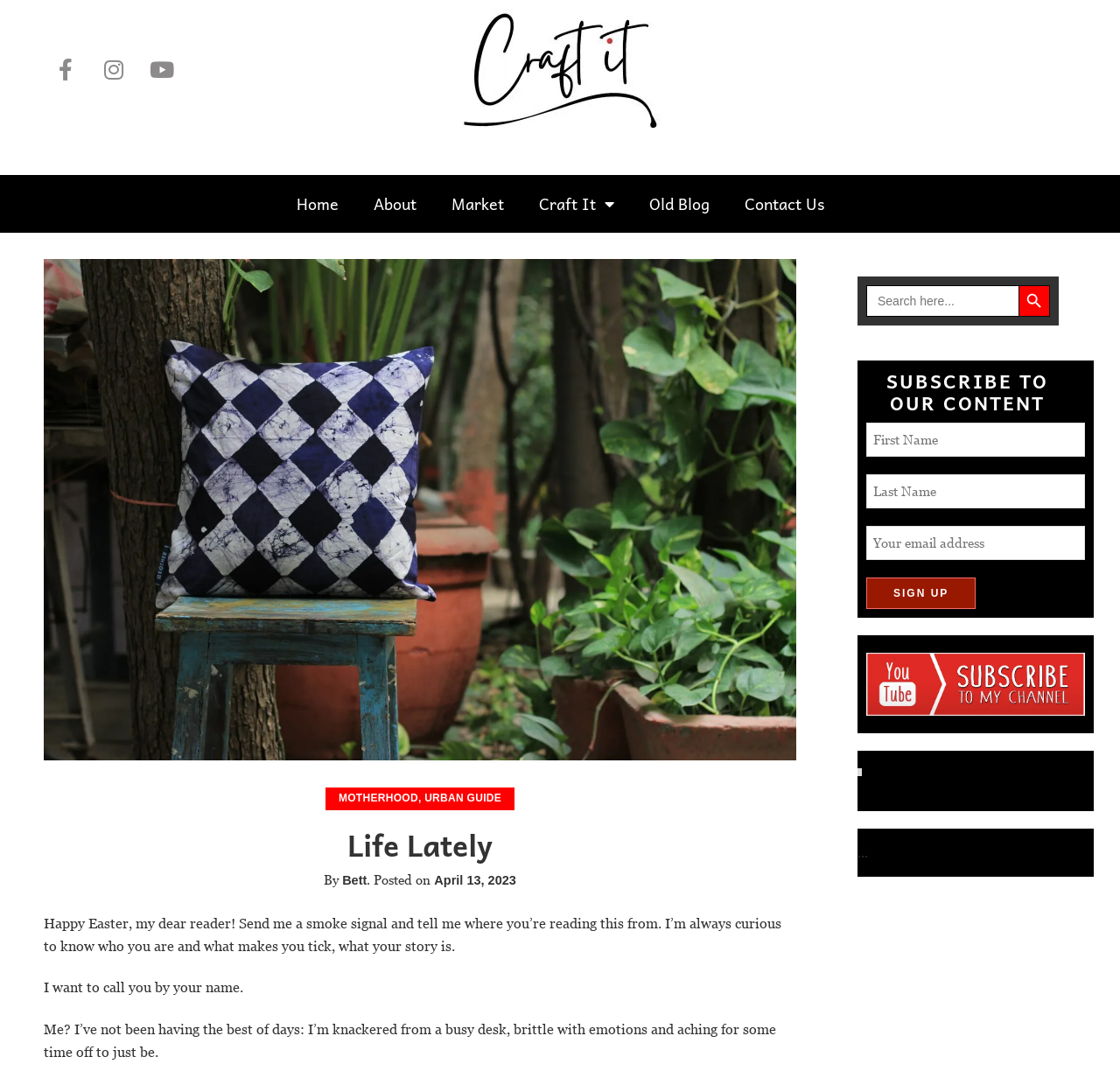Please find the bounding box coordinates for the clickable element needed to perform this instruction: "Search for something".

[0.766, 0.256, 0.945, 0.302]